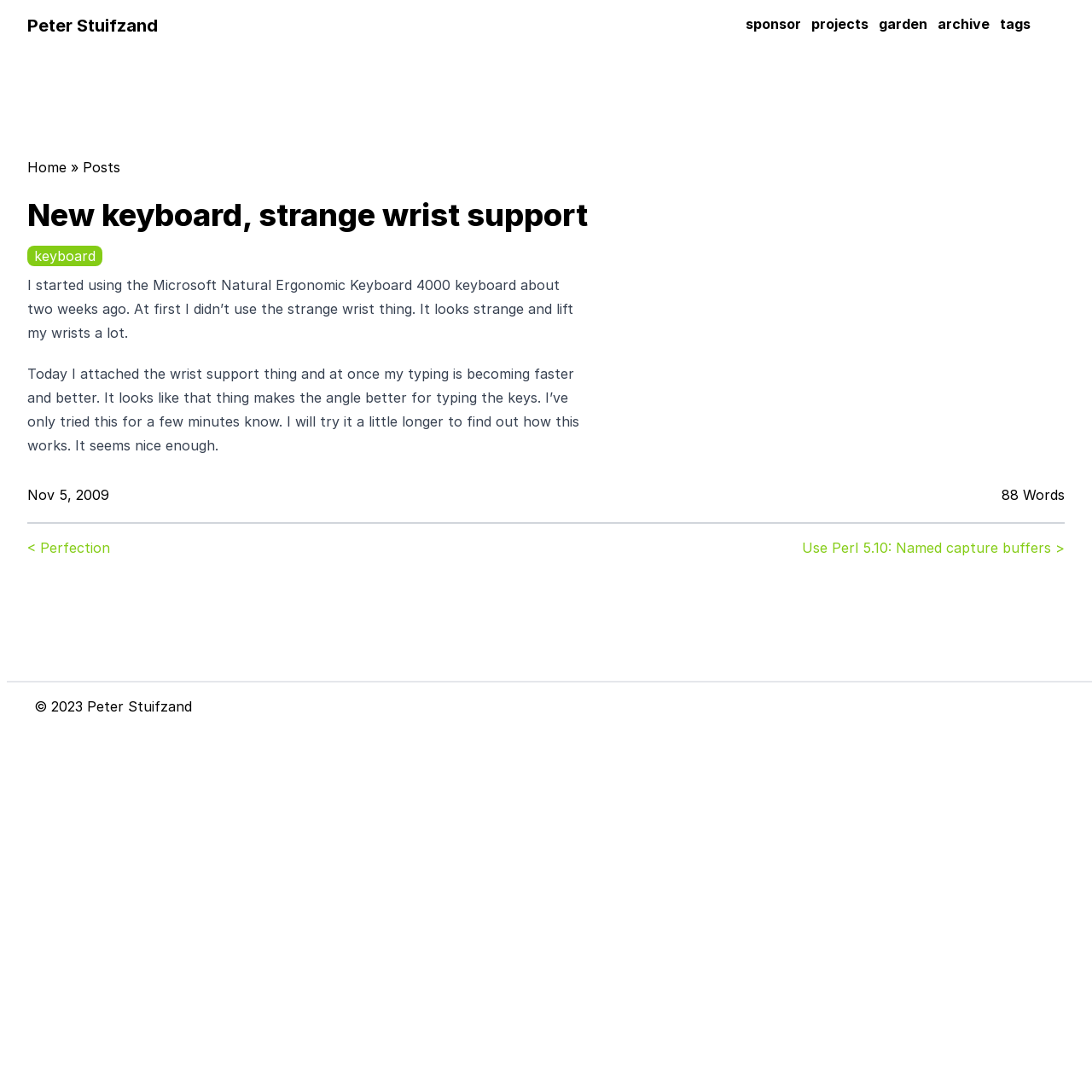How many links are there in the top navigation menu?
Refer to the image and provide a detailed answer to the question.

The top navigation menu contains links to 'sponsor', 'projects', 'garden', 'archive', and 'tags', which are 5 links in total.